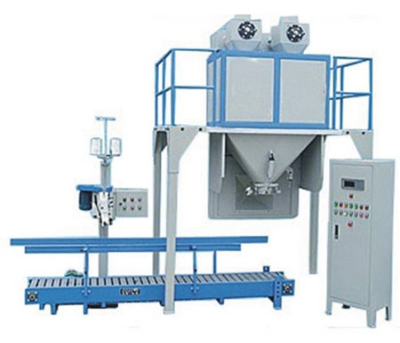Provide a comprehensive description of the image.

This image showcases a Food Industry VFFS (Vertical Form Fill Seal) bagging machine designed for powder products. The machine features a robust frame with two high-capacity hoppers on top for efficient filling, allowing for precise measurement and dispensing of powder. Below, a conveyor system facilitates the transport of filled bags, ensuring smooth operation in a production line. 

To the right, a control panel is visible, equipped with various buttons and indicators for monitoring and managing the bagging process. The overall design emphasizes durability and functionality, making it ideal for various powder packaging applications in the food industry.